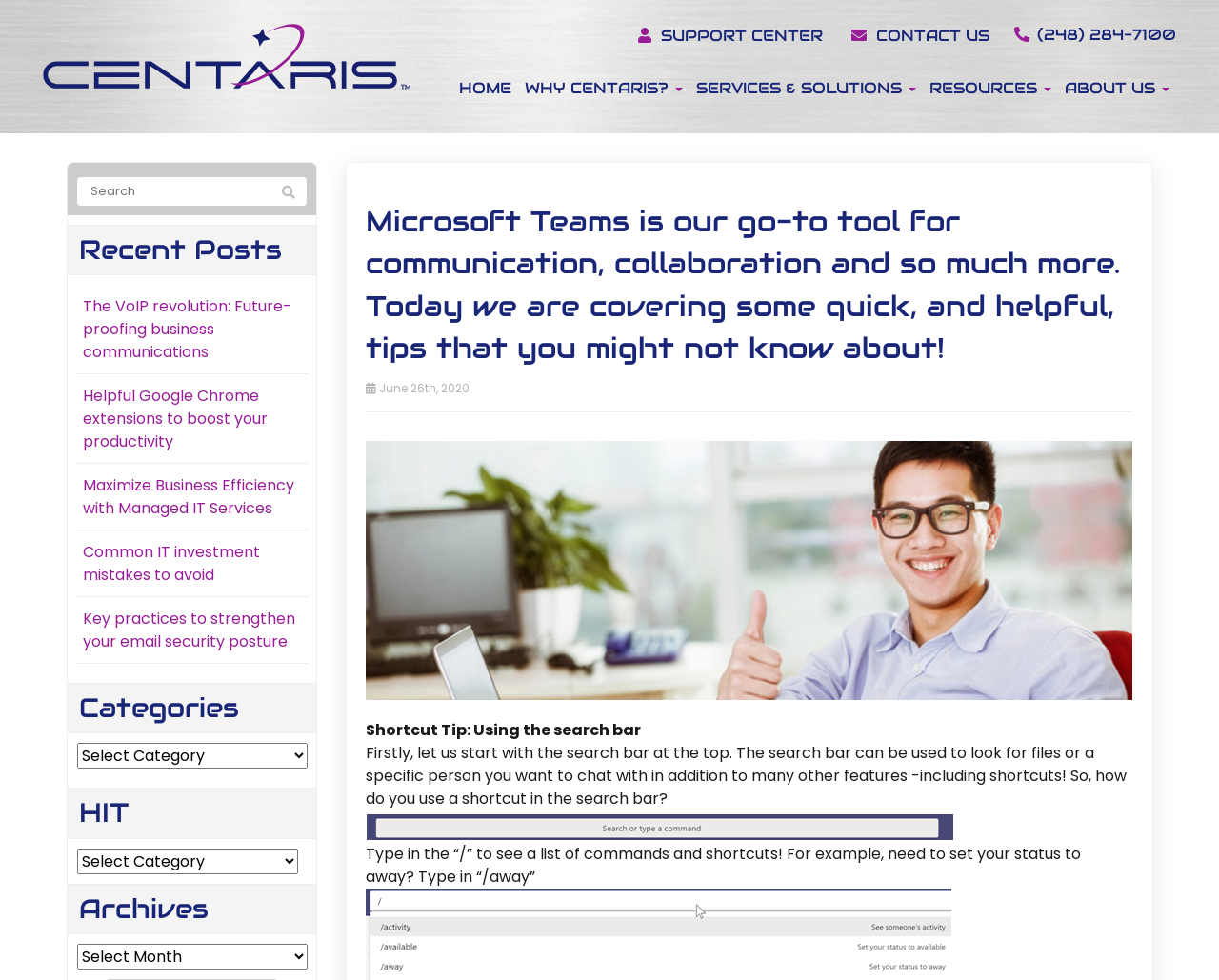Write an extensive caption that covers every aspect of the webpage.

This webpage appears to be a blog or article page, with a focus on Microsoft Teams and its features. At the top, there is a search bar that allows users to look for files or specific people to chat with, as well as access shortcuts. 

Below the search bar, there is a heading that introduces the topic of Microsoft Teams and its uses. To the right of this heading, there are several links to other pages, including "SUPPORT CENTER", "CONTACT US", and "HOME". 

Further down the page, there is a figure with an image related to Microsoft Teams, accompanied by a block of text that provides a shortcut tip on using the search bar. This text is followed by a link to another article, "A-Quick-Overview-of-Microsoft-Teams". 

On the left side of the page, there is a section with recent posts, including links to articles such as "The VoIP revolution: Future-proofing business communications" and "Helpful Google Chrome extensions to boost your productivity". 

Below the recent posts section, there are headings for "Categories", "HIT", and "Archives", each with a corresponding combobox that allows users to select from a list of options.